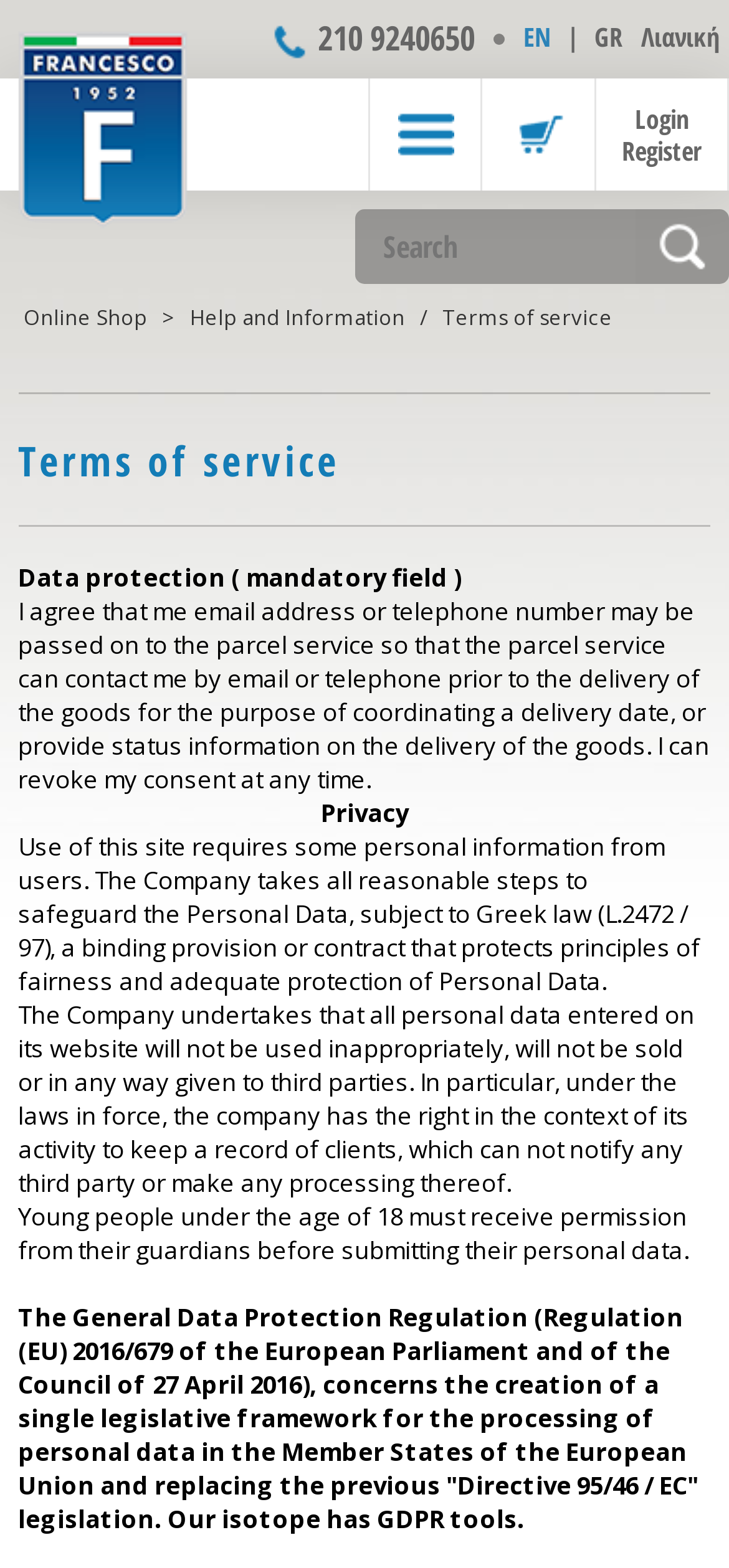Could you provide the bounding box coordinates for the portion of the screen to click to complete this instruction: "Click the 'EN' language link"?

[0.705, 0.012, 0.769, 0.036]